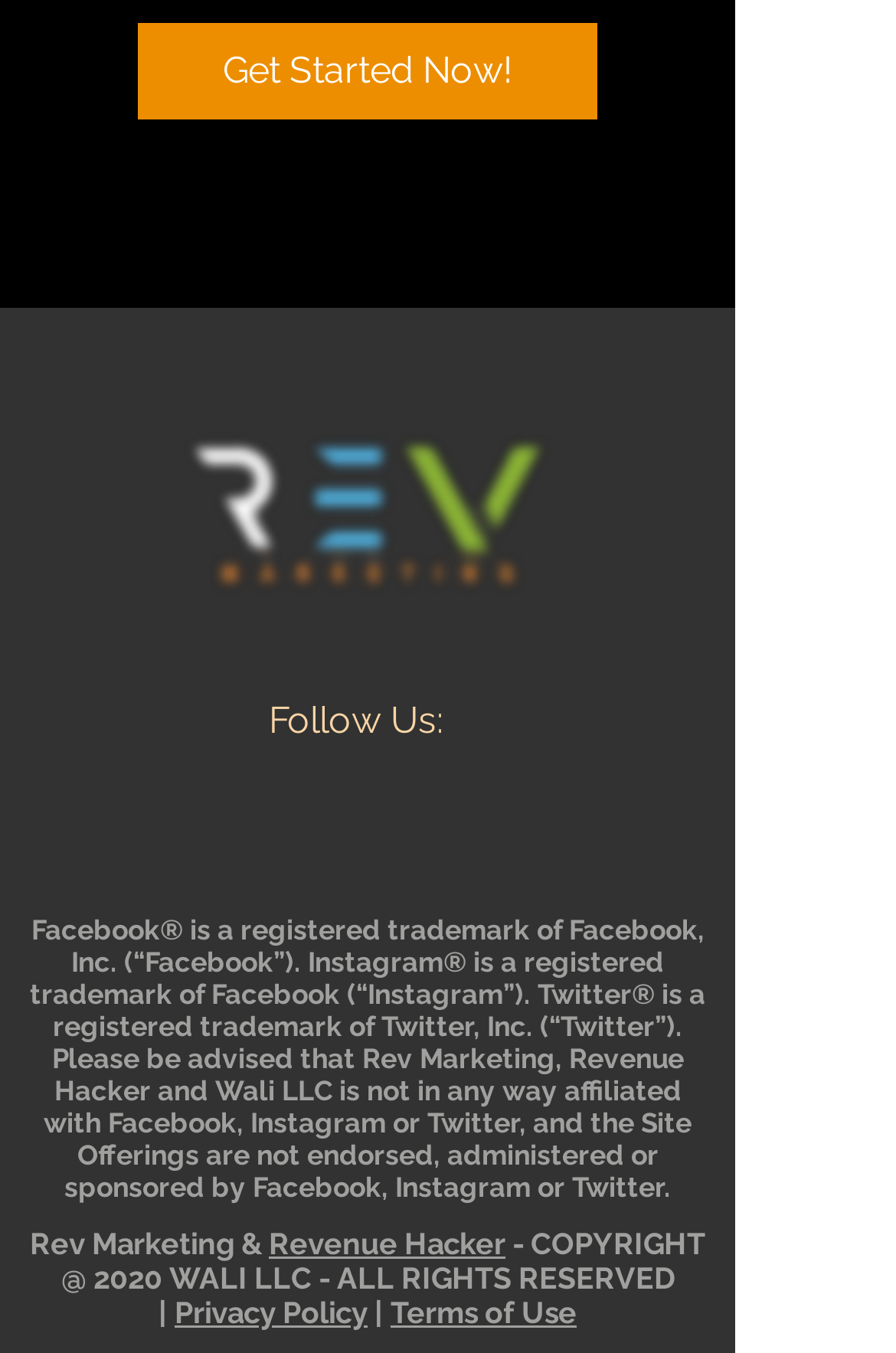What is the purpose of the 'Get Started Now!' link?
Please answer the question with a detailed response using the information from the screenshot.

The purpose of the 'Get Started Now!' link is not explicitly mentioned on the webpage, but it is likely to be a call-to-action button to encourage users to start using the website's services or to sign up for something.